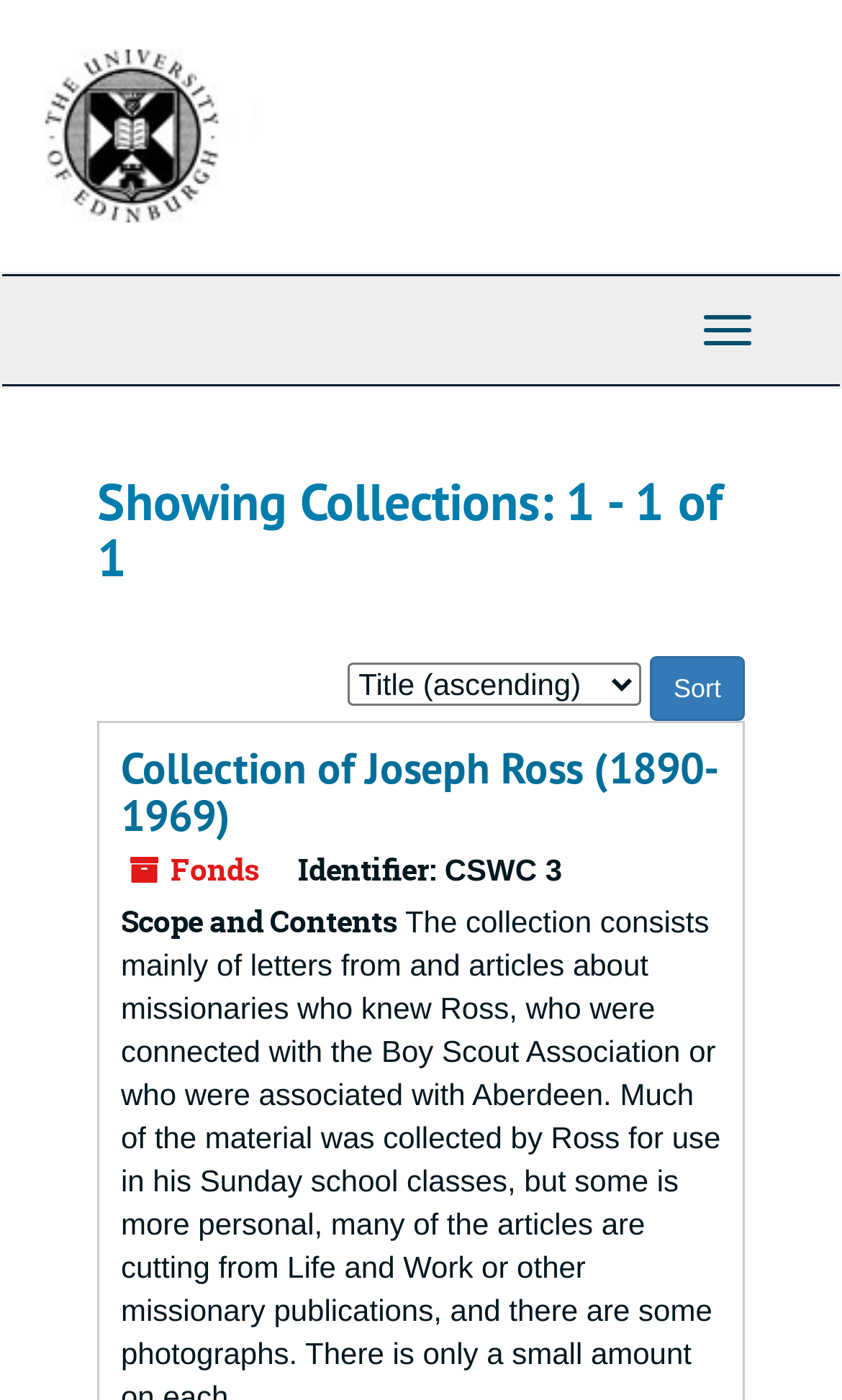What is the name of the collection?
Offer a detailed and exhaustive answer to the question.

The name of the collection can be found in the heading 'Collection of Joseph Ross (1890-1969)', which is located above the collection details.